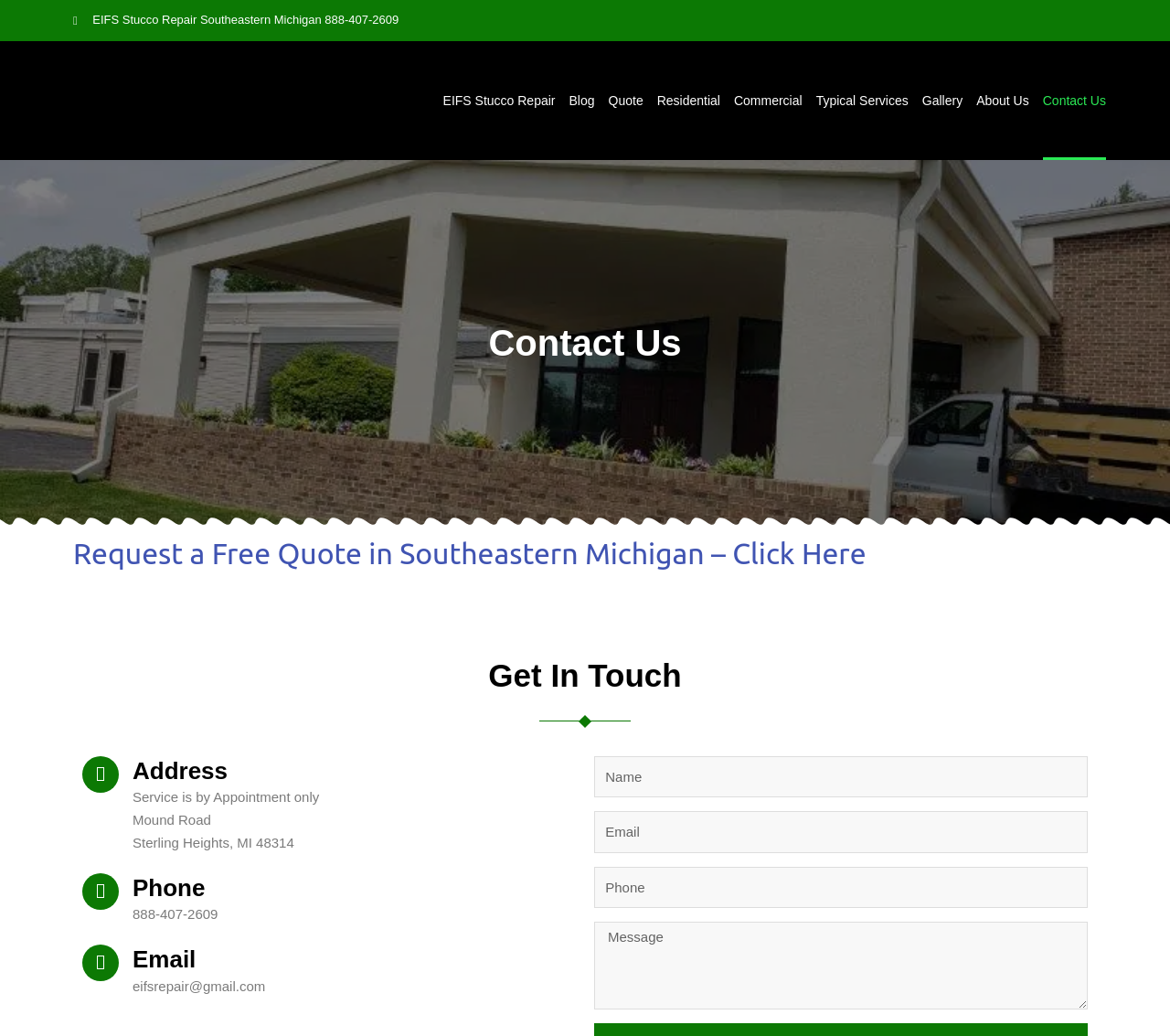What is the phone number for EIFS Stucco repair? From the image, respond with a single word or brief phrase.

888-407-2609